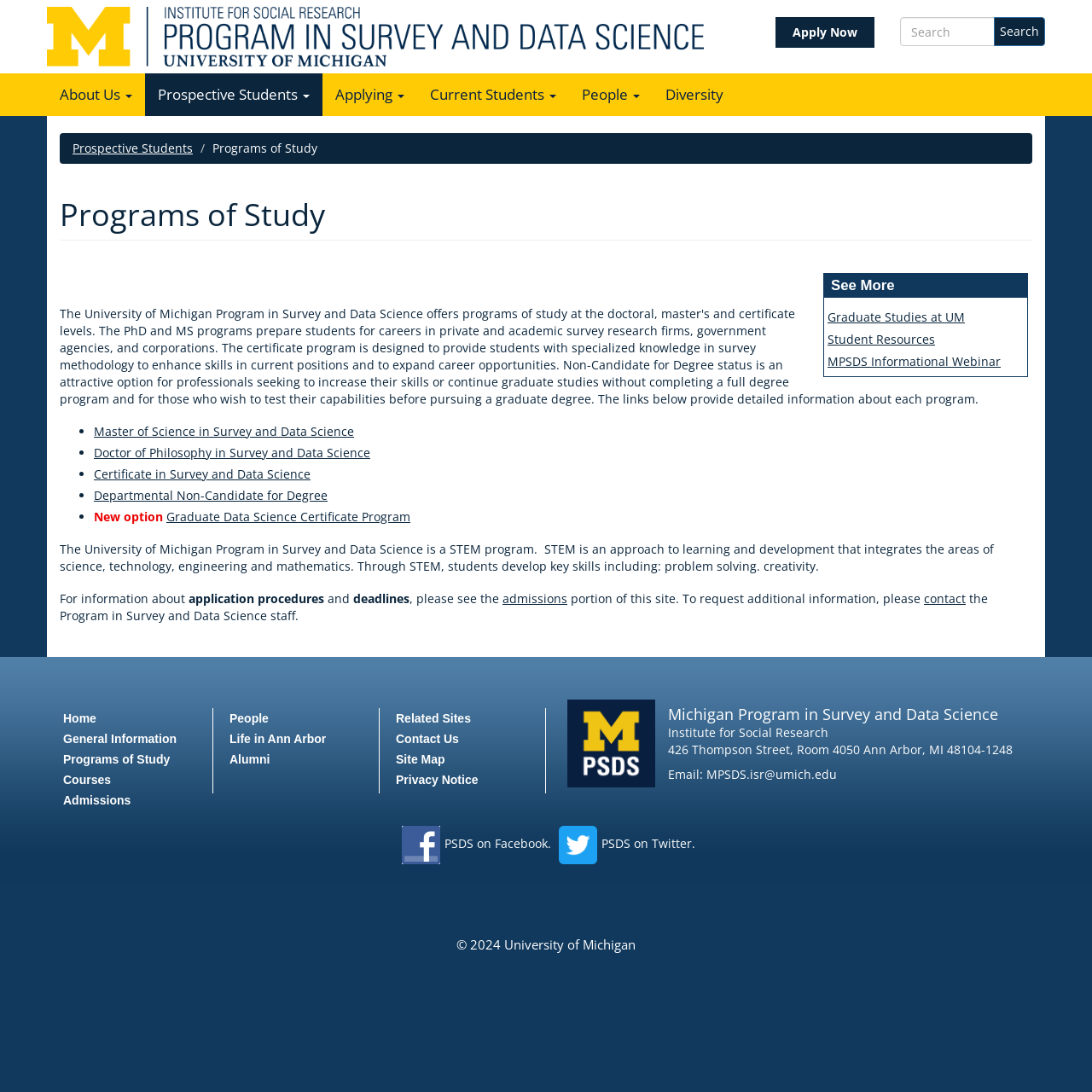Identify the bounding box coordinates for the region to click in order to carry out this instruction: "Contact the Program in Survey and Data Science staff". Provide the coordinates using four float numbers between 0 and 1, formatted as [left, top, right, bottom].

[0.846, 0.54, 0.884, 0.555]